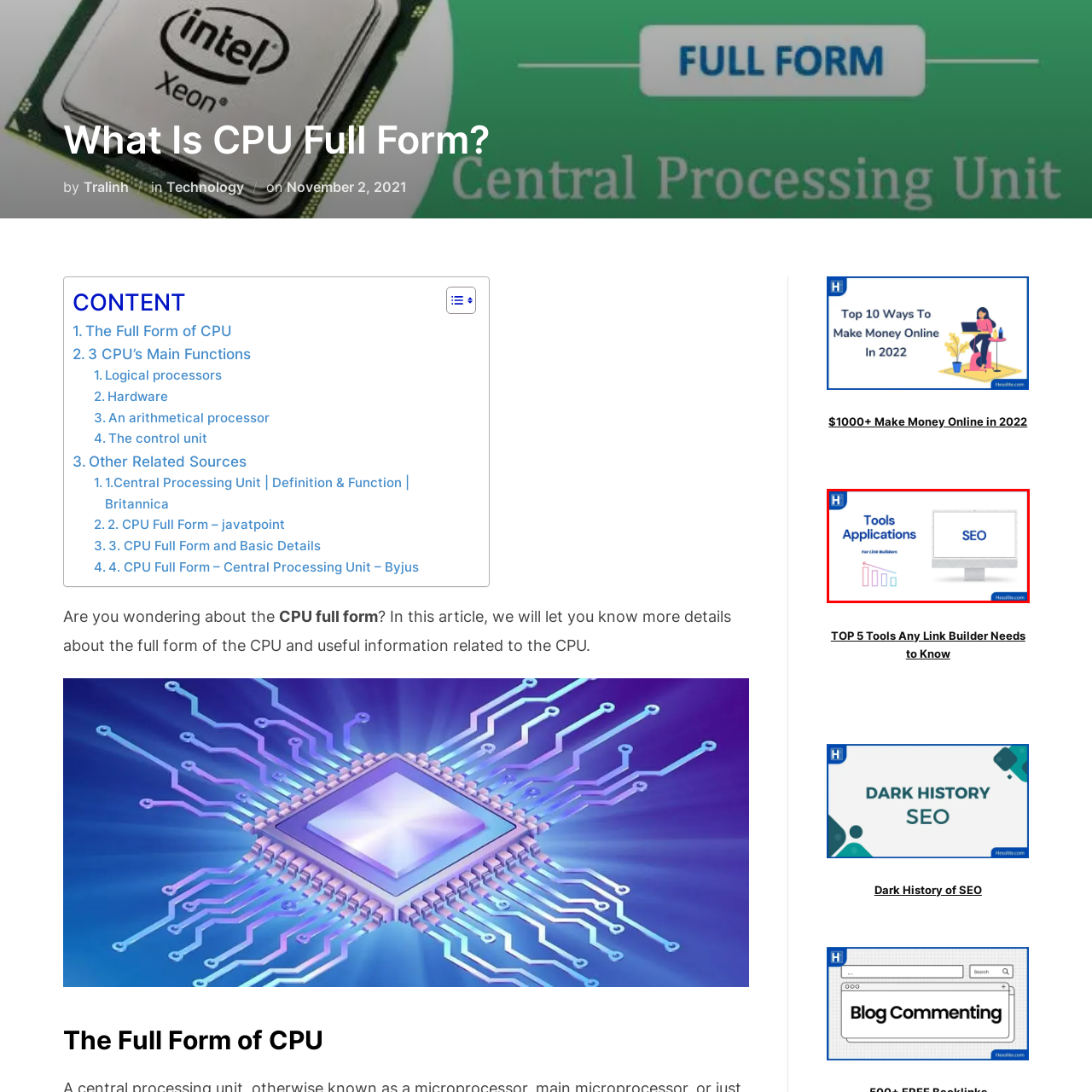Analyze the picture enclosed by the red bounding box and provide a single-word or phrase answer to this question:
What is the purpose of the image?

Visual aid for link-building strategies